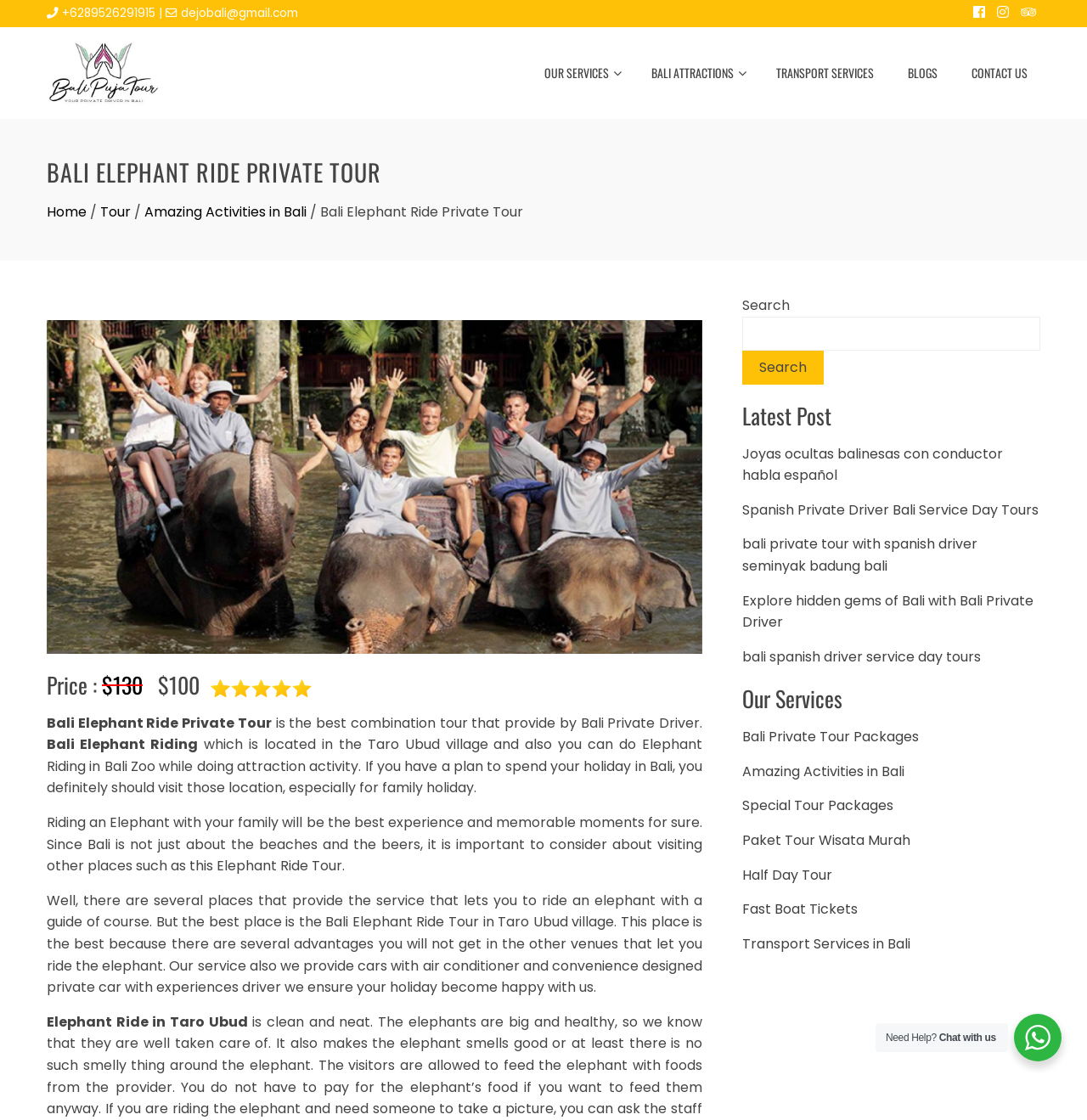Please indicate the bounding box coordinates for the clickable area to complete the following task: "Click on the 'Home' link". The coordinates should be specified as four float numbers between 0 and 1, i.e., [left, top, right, bottom].

None